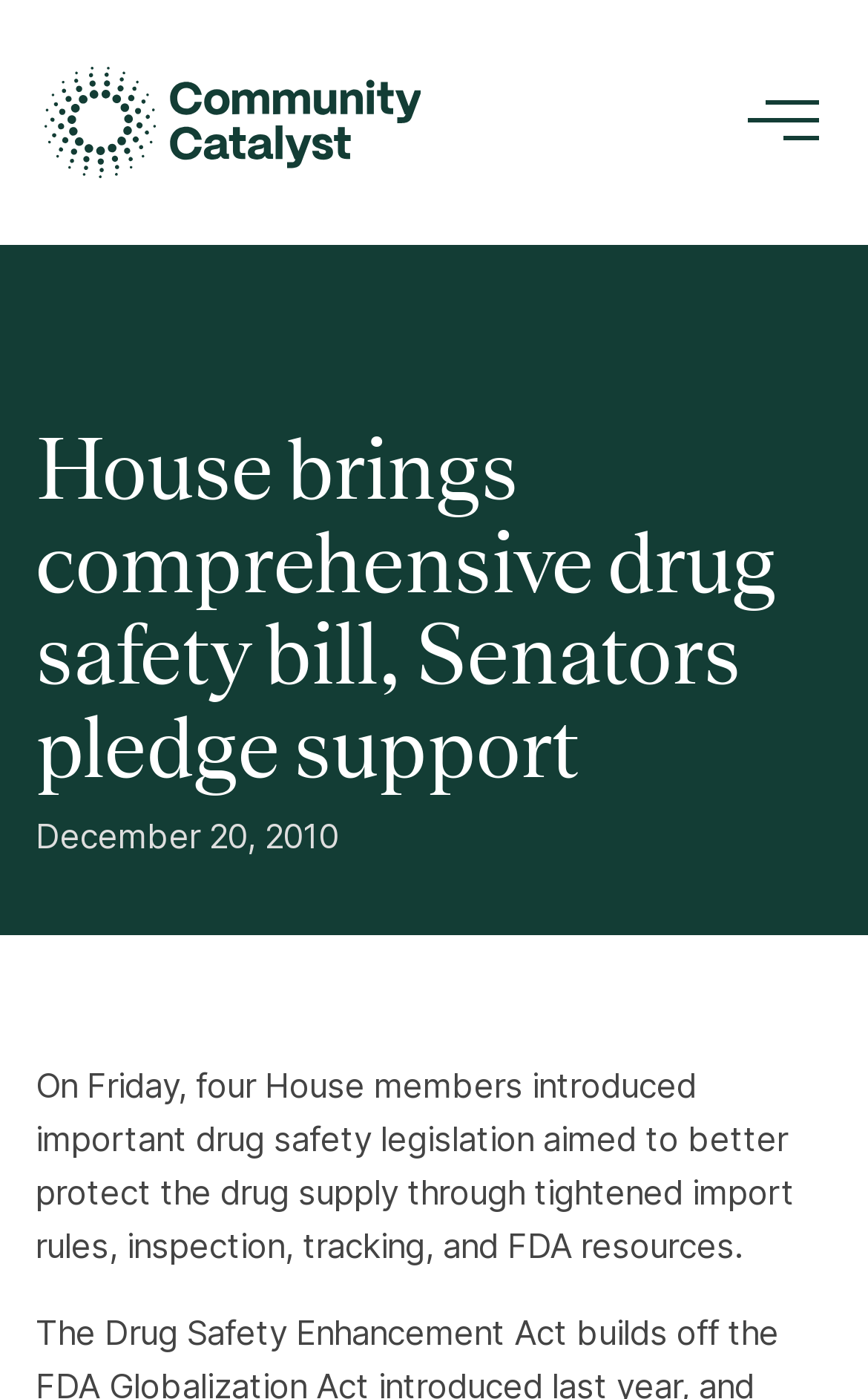Please determine the bounding box coordinates for the UI element described as: "Site Menu Close Menu".

[0.862, 0.065, 0.944, 0.11]